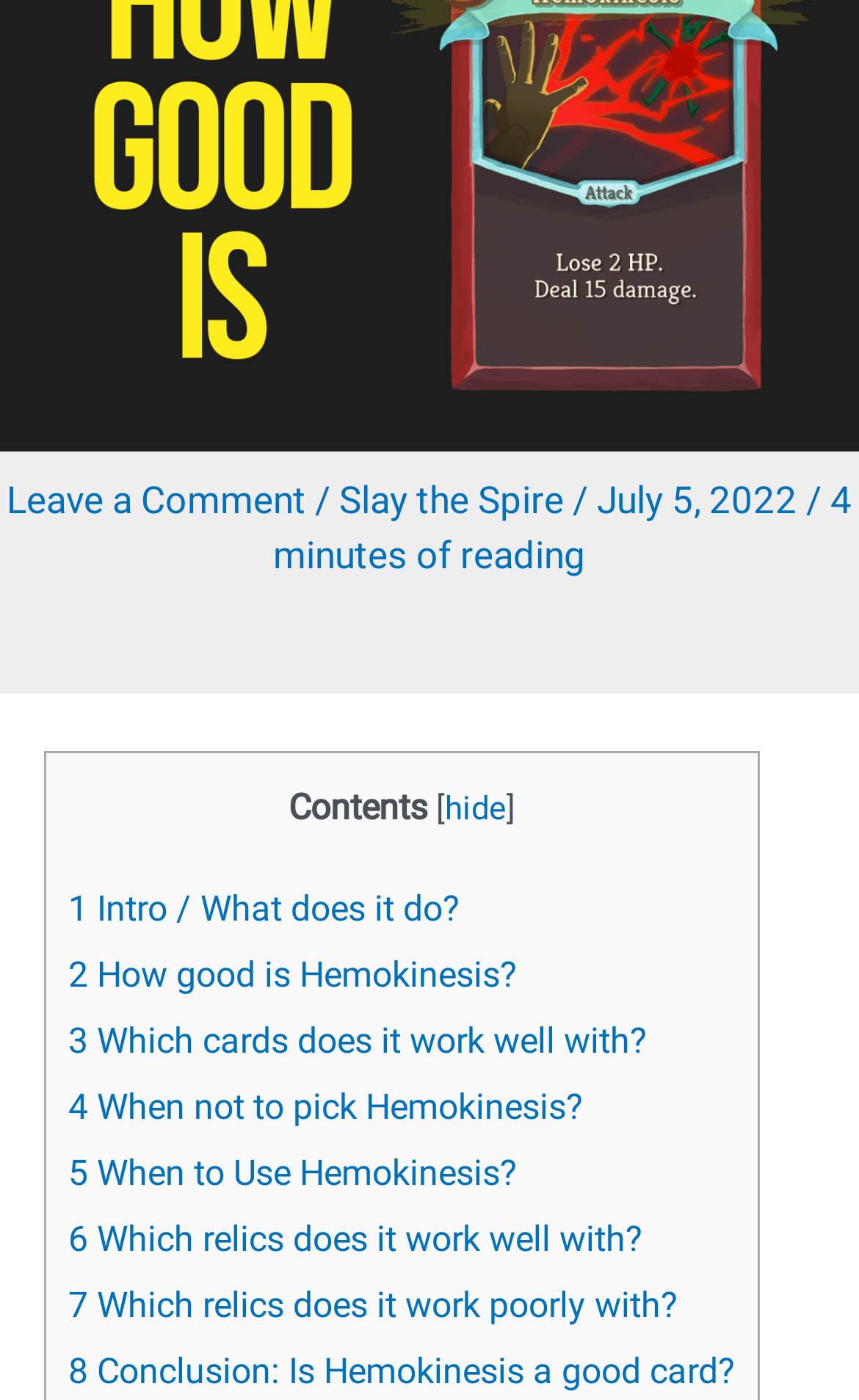Extract the bounding box coordinates of the UI element described by: "hide". The coordinates should include four float numbers ranging from 0 to 1, e.g., [left, top, right, bottom].

[0.518, 0.565, 0.59, 0.591]